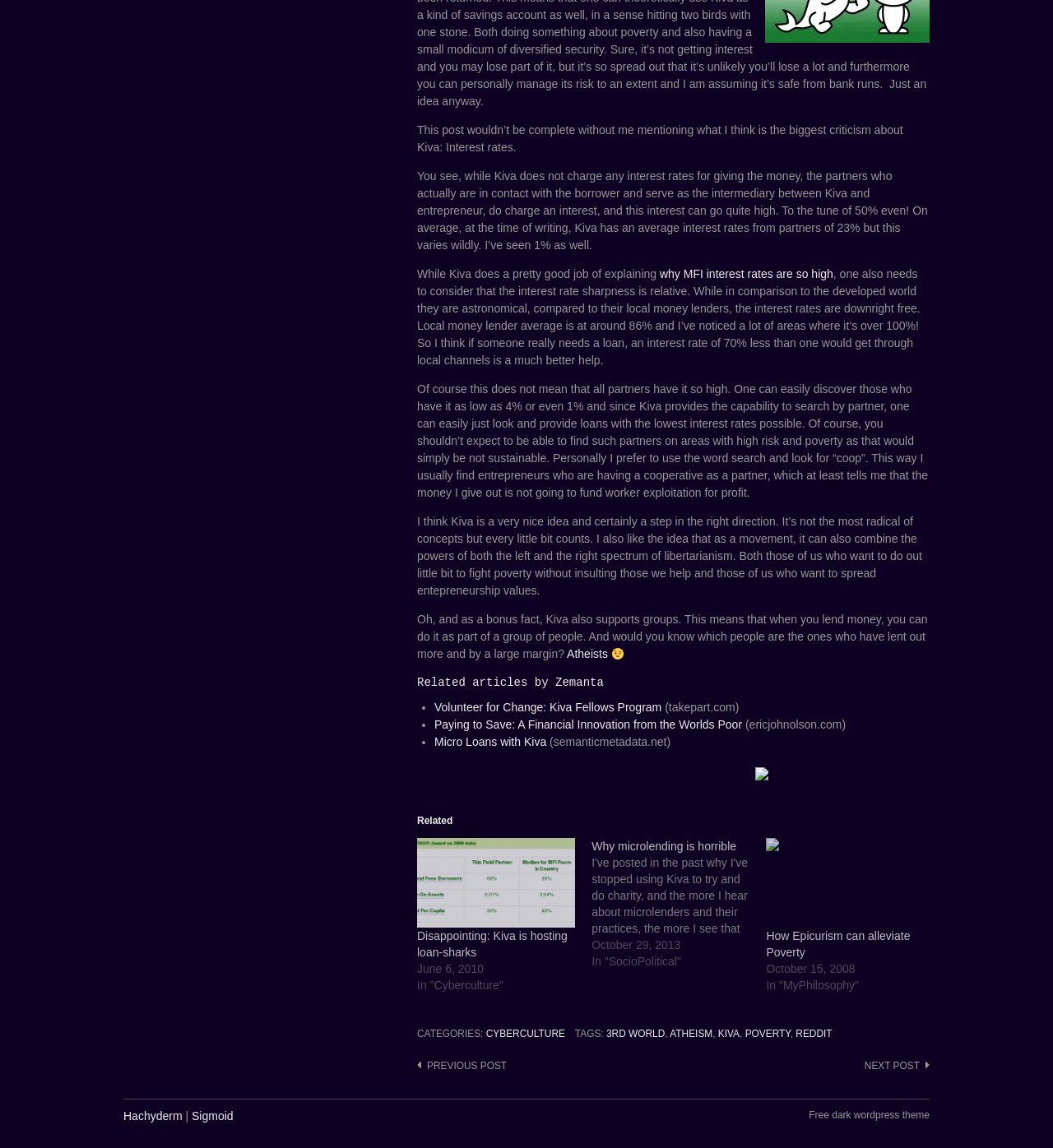Please determine the bounding box coordinates of the element's region to click for the following instruction: "View 'Post navigation'".

[0.396, 0.923, 0.883, 0.936]